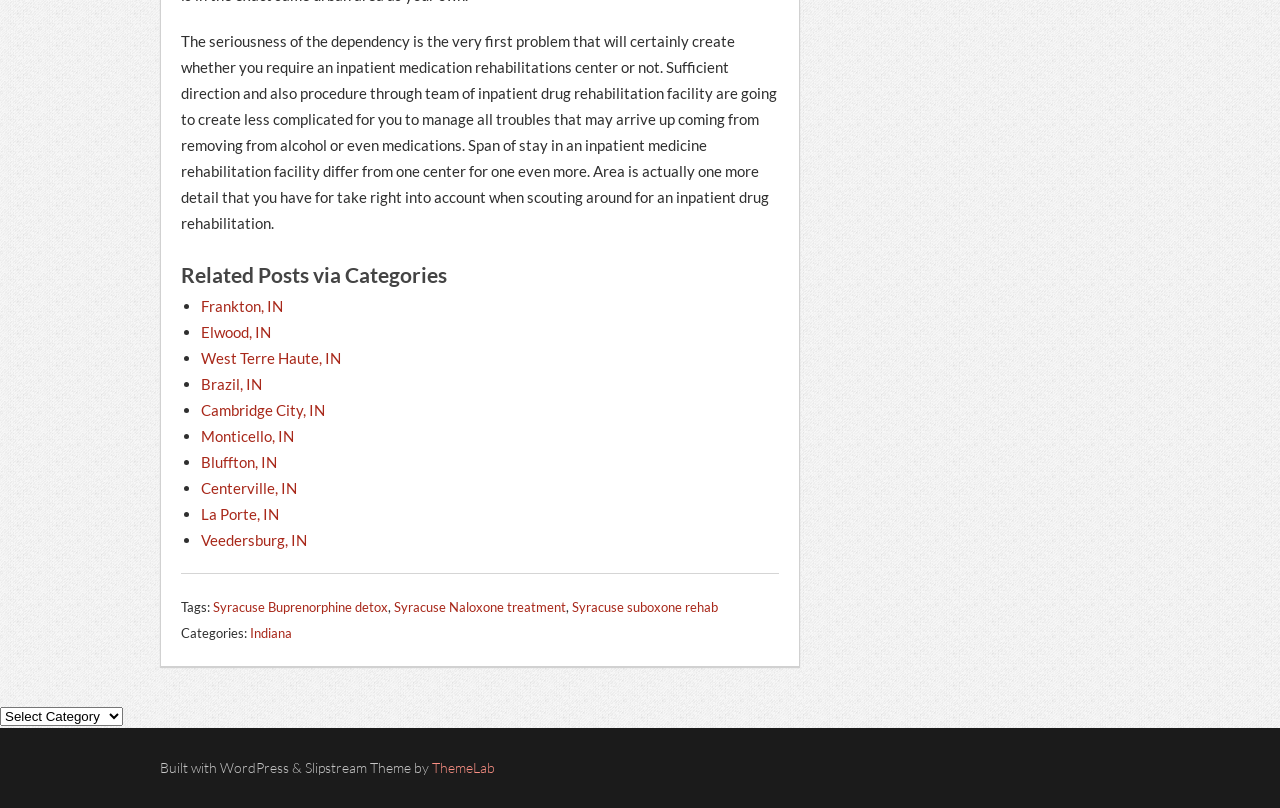Find the bounding box coordinates of the area to click in order to follow the instruction: "Select a category".

[0.0, 0.875, 0.096, 0.899]